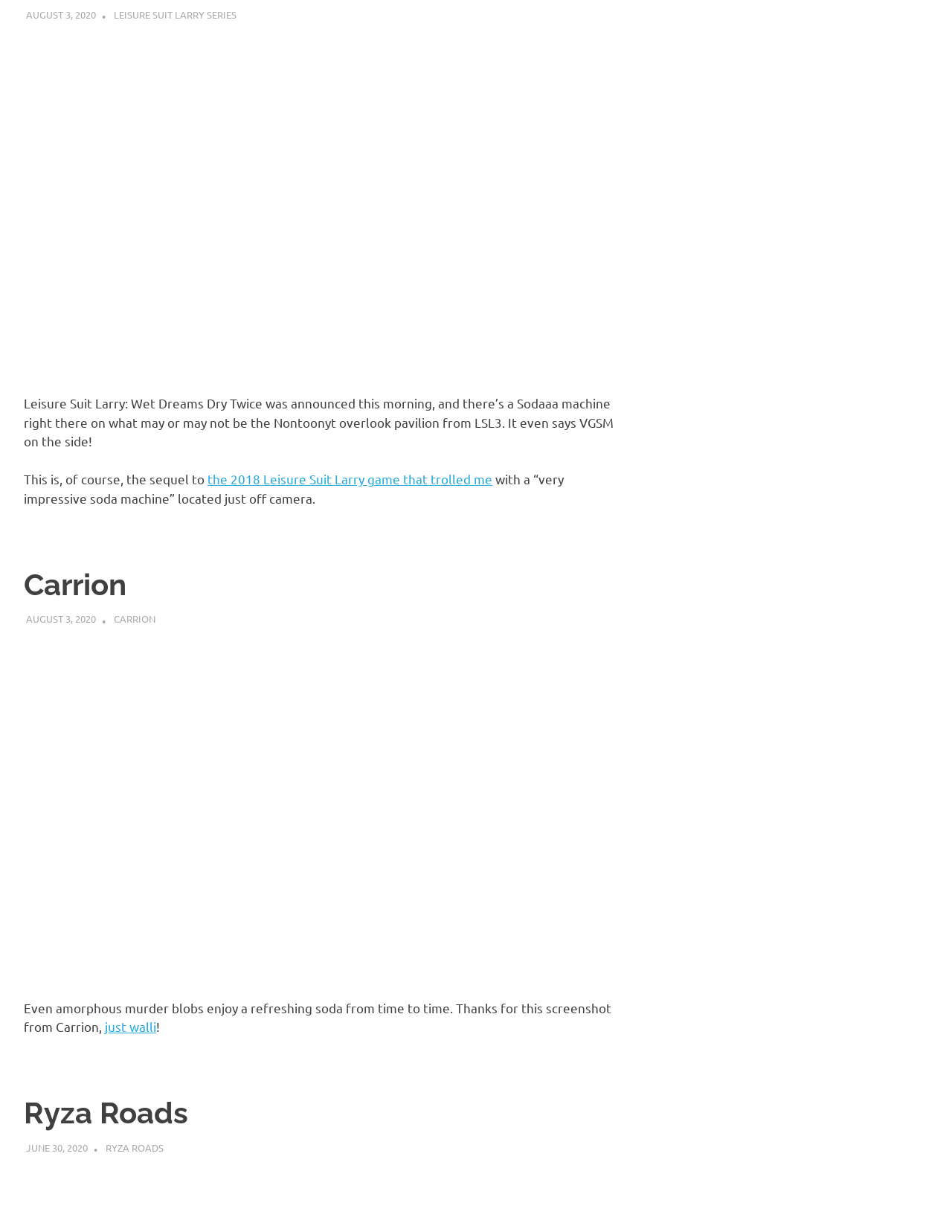Give a concise answer using one word or a phrase to the following question:
What is the title of the first article?

Leisure Suit Larry